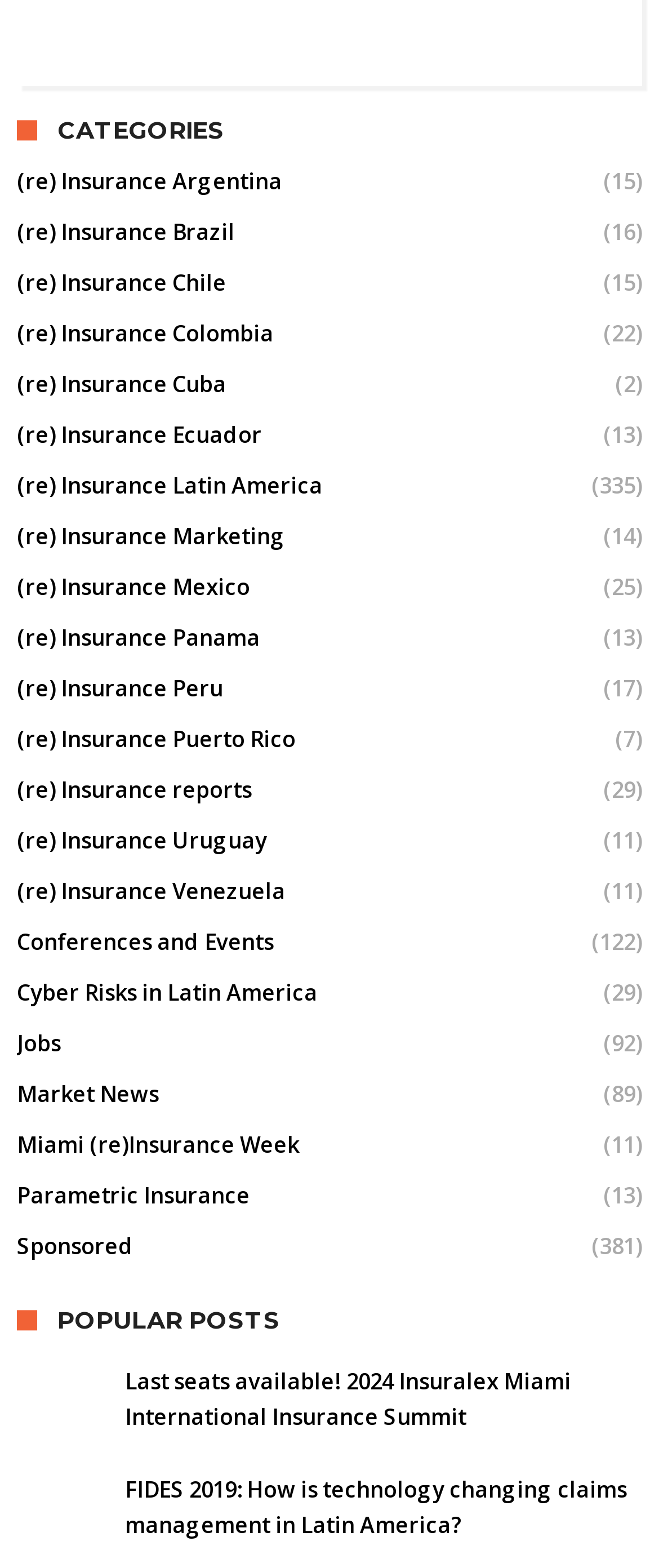Please identify the bounding box coordinates of the element I should click to complete this instruction: 'View Conferences and Events'. The coordinates should be given as four float numbers between 0 and 1, like this: [left, top, right, bottom].

[0.026, 0.584, 0.415, 0.617]